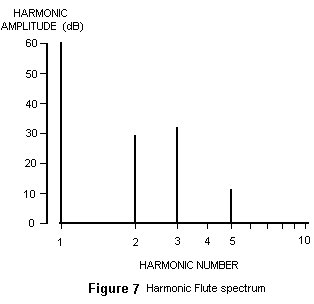Create an extensive caption that includes all significant details of the image.

The image titled "Harmonic Flute spectrum" presents a graphical representation of the amplitude of harmonics produced by a typical harmonic flute. The x-axis is labeled "HARMONIC NUMBER," ranging from 1 to 10, while the y-axis indicates "HARMONIC AMPLITUDE (dB)," with values extending up to 60 dB. This visual reference, denoted as Figure 7, illustrates that the fundamental frequency (harmonic number 1) has a significantly higher amplitude compared to the subsequent harmonics. Notably, the fourth harmonic is very low in amplitude, indicating that it may not be detectable within the given dynamic range (60 dB). The graph encapsulates key characteristics of harmonic flute behavior, showing a pronounced dominance of the fundamental frequency and weak even harmonics, which contributes to the overall tonal quality of the instrument.